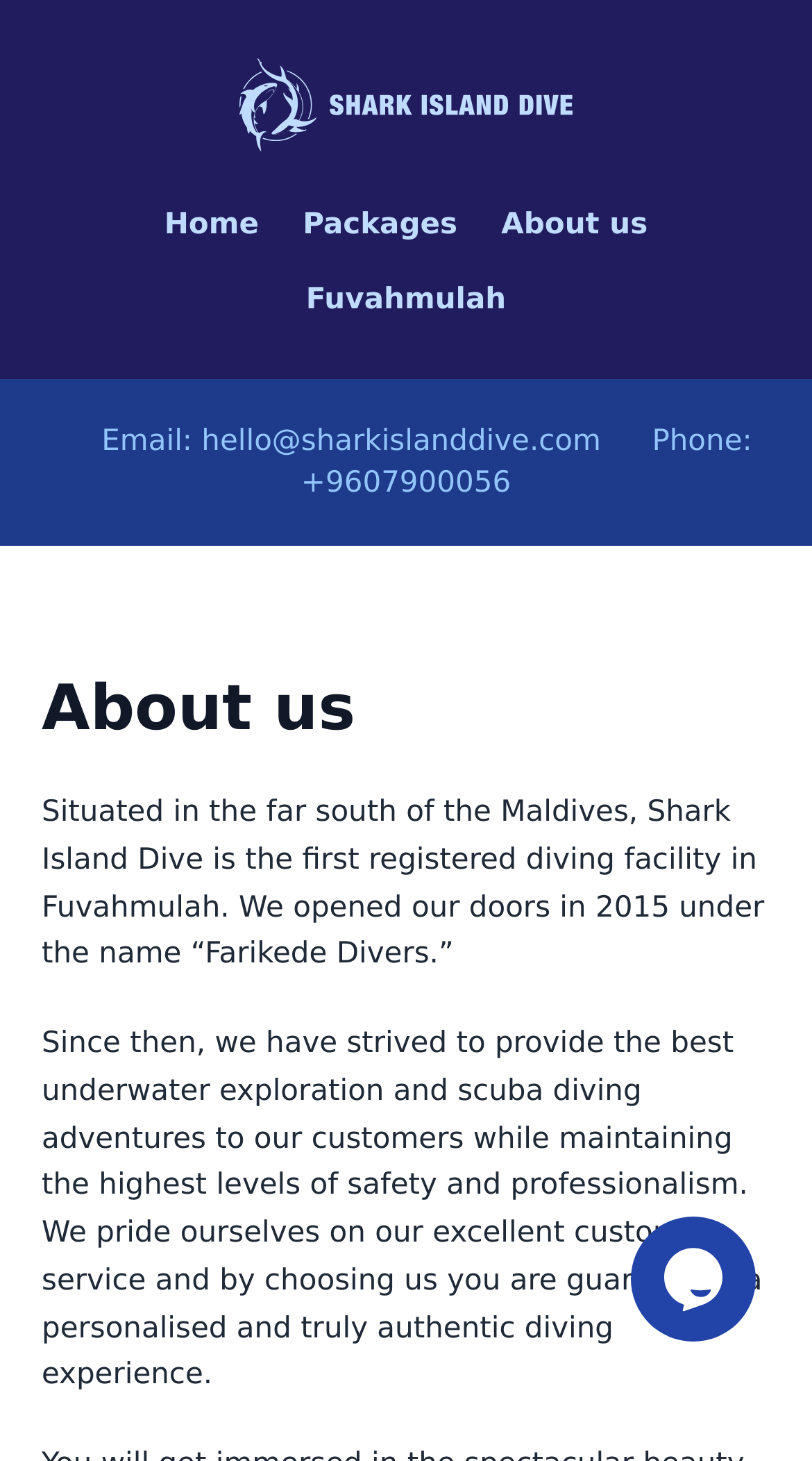Please provide a brief answer to the question using only one word or phrase: 
What is the email address of the diving facility?

hello@sharkislanddive.com